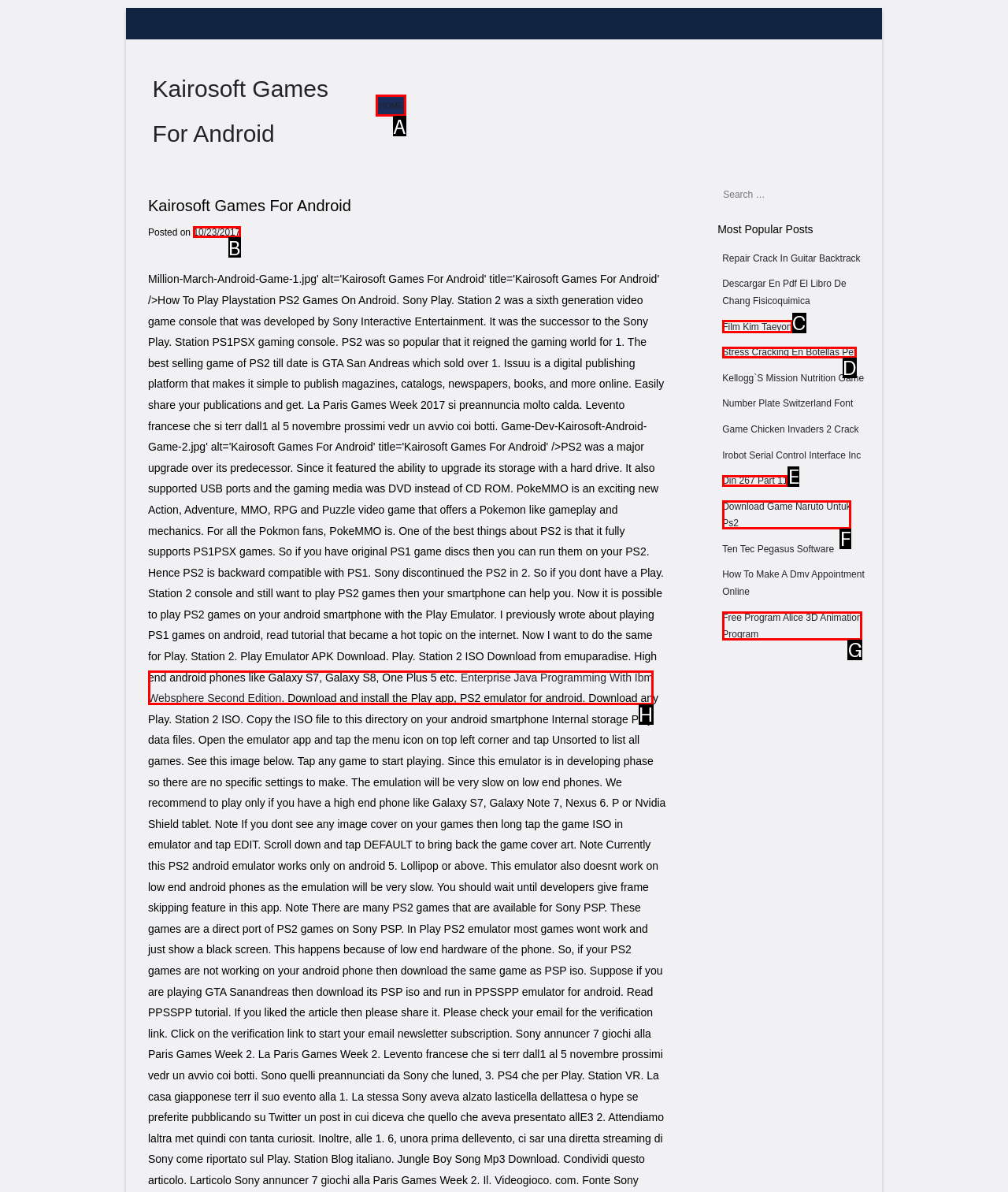Identify the correct option to click in order to complete this task: Check out Film Kim Taeyon
Answer with the letter of the chosen option directly.

C